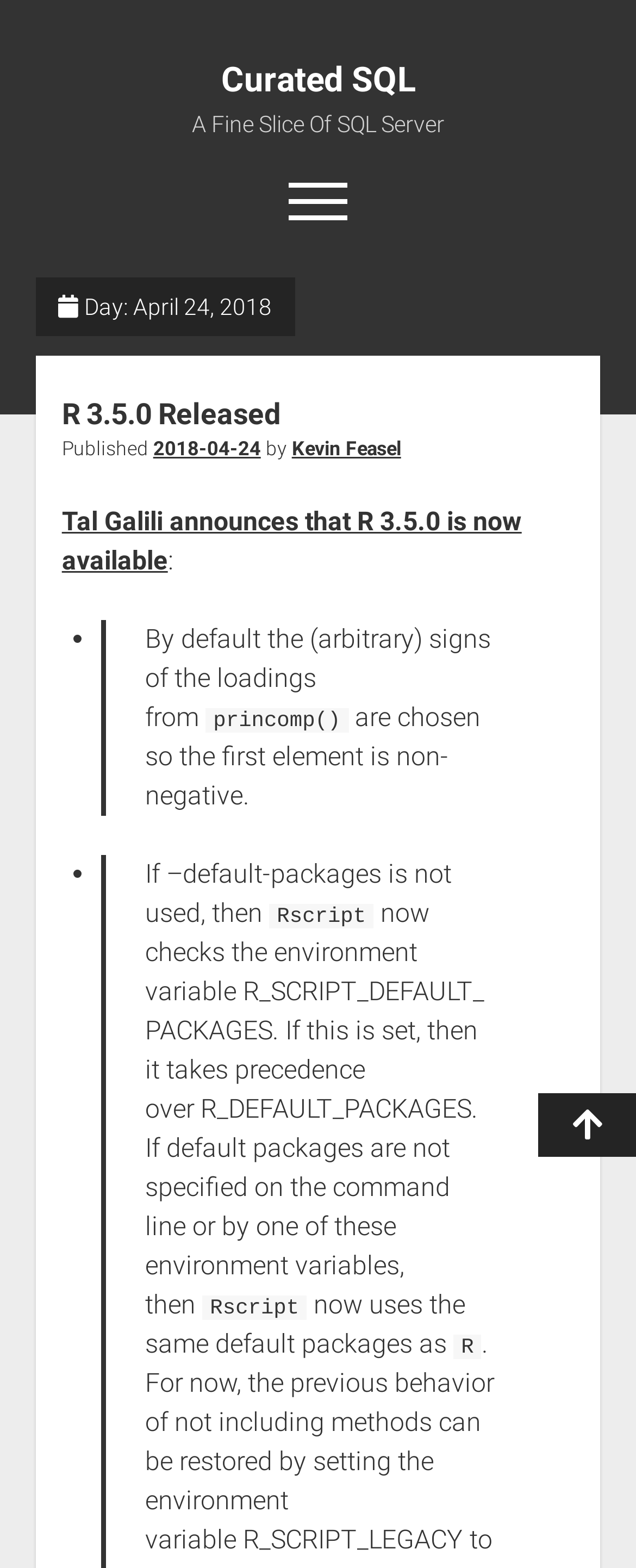Locate the bounding box coordinates of the clickable area needed to fulfill the instruction: "Scroll to the top".

[0.846, 0.697, 1.0, 0.738]